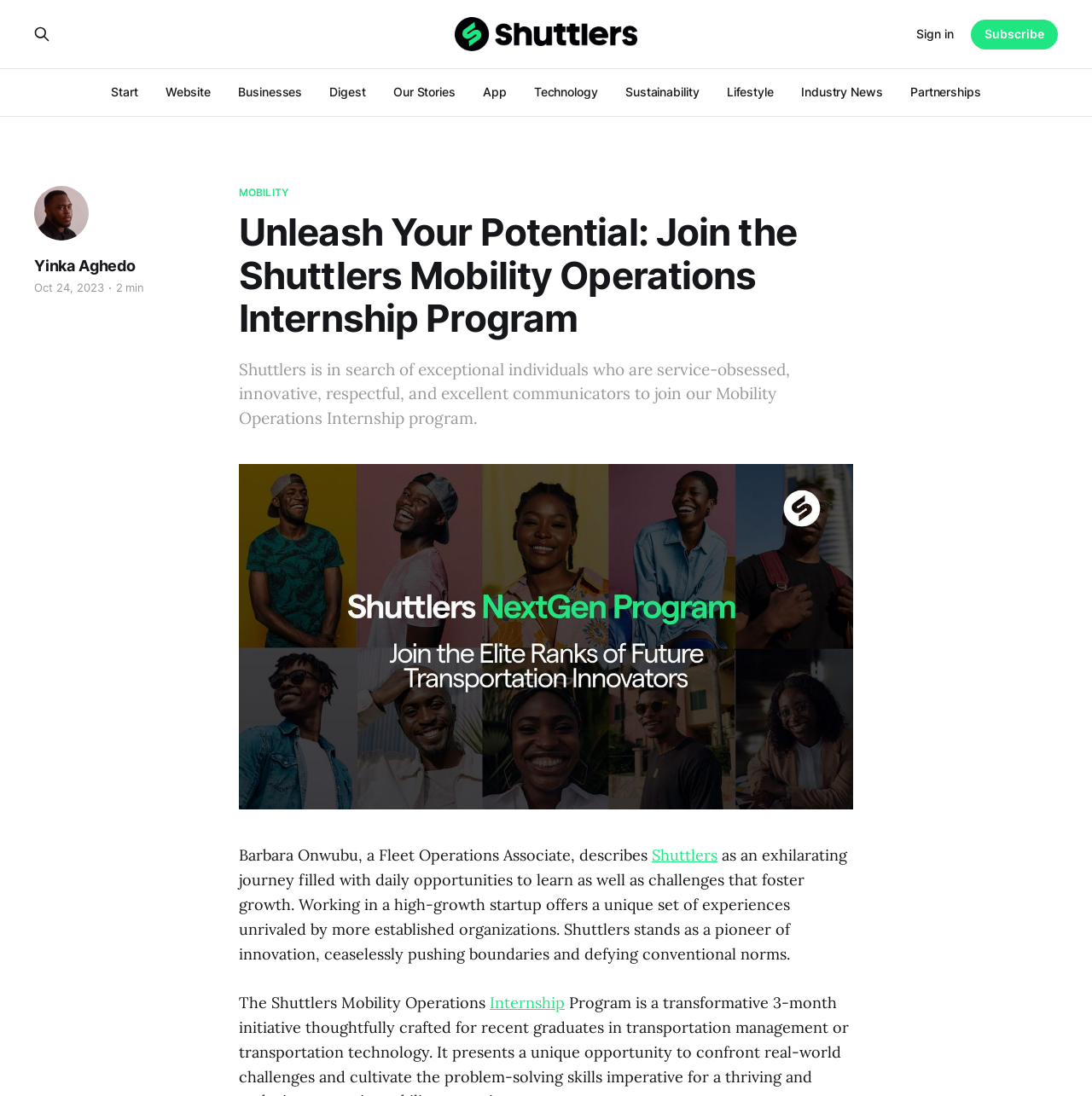How many links are there in the top navigation bar?
Utilize the image to construct a detailed and well-explained answer.

The top navigation bar contains links such as 'Start', 'Website', 'Businesses', 'Digest', 'Our Stories', 'App', 'Technology', 'Sustainability', 'Lifestyle', 'Industry News', and 'Partnerships', which makes a total of 11 links.